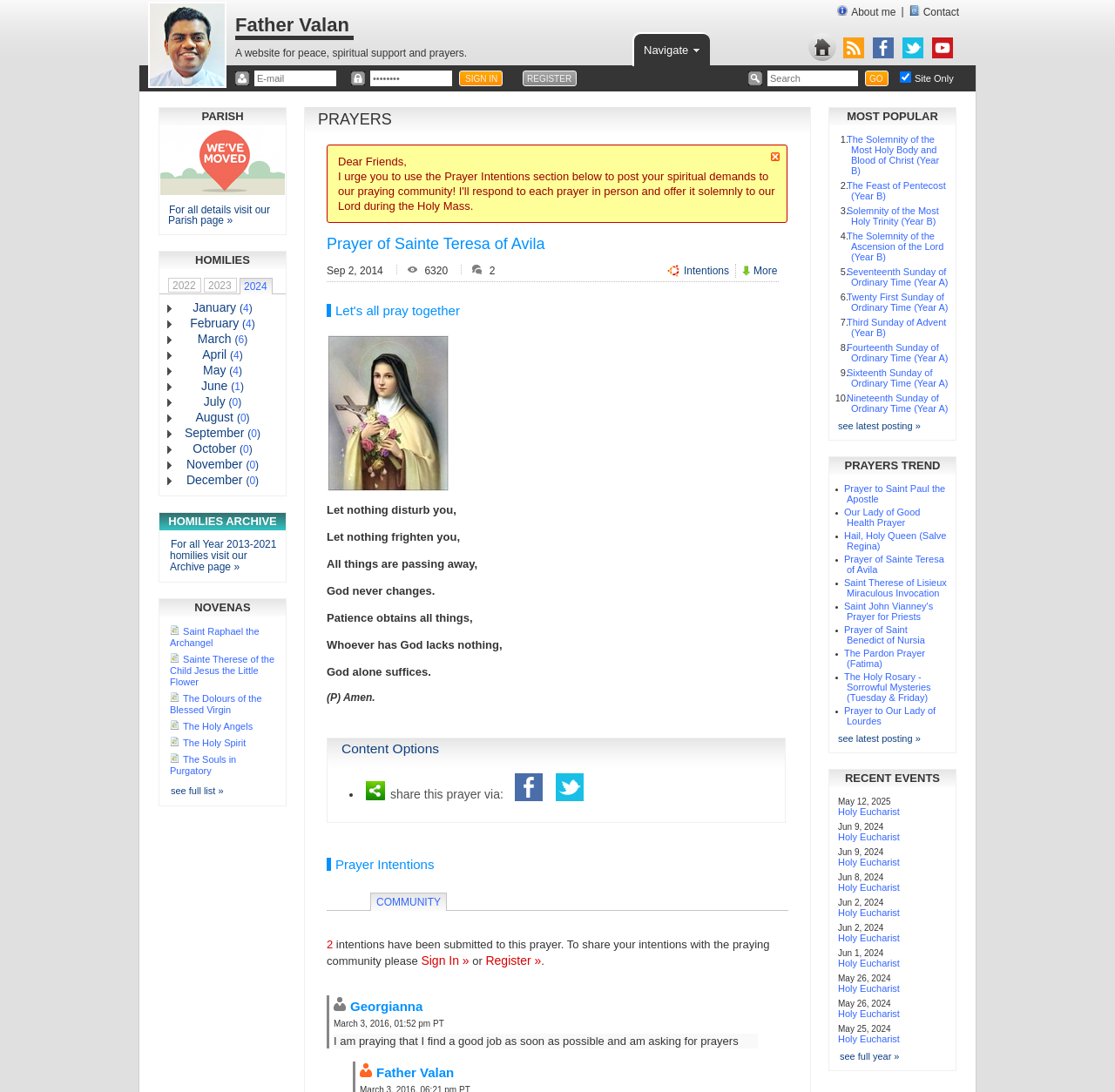Determine the bounding box coordinates of the clickable element to achieve the following action: 'Contact'. Provide the coordinates as four float values between 0 and 1, formatted as [left, top, right, bottom].

[0.814, 0.005, 0.862, 0.017]